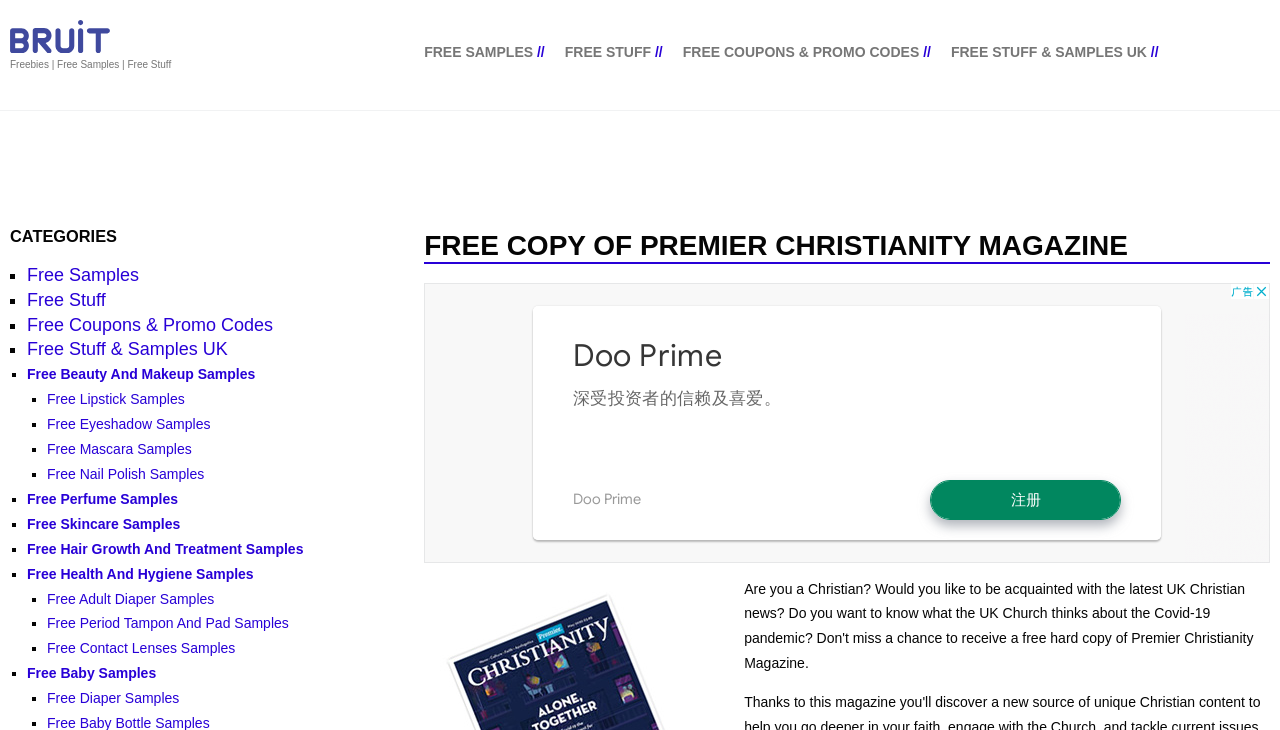Can you specify the bounding box coordinates for the region that should be clicked to fulfill this instruction: "Get a free copy of Premier Christianity Magazine".

[0.331, 0.315, 0.992, 0.361]